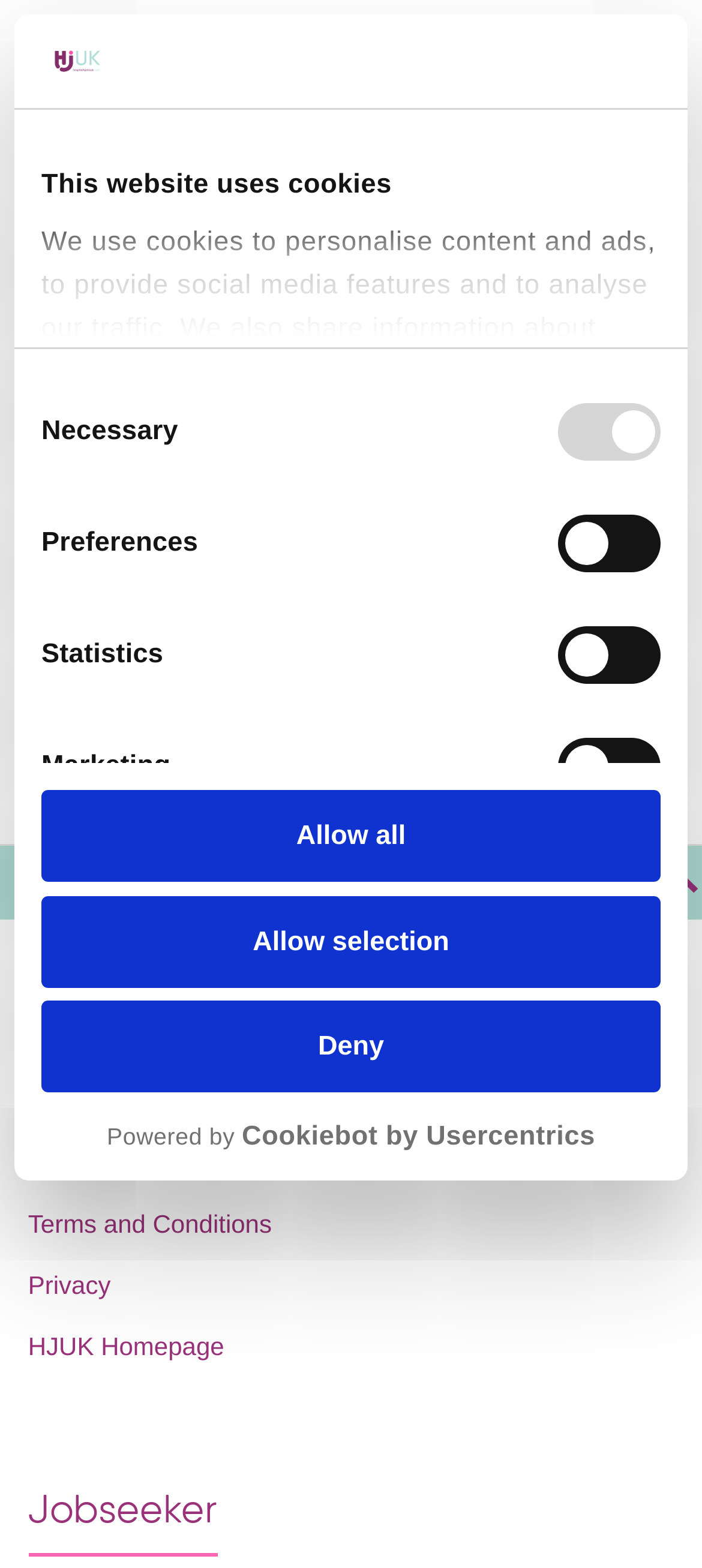Point out the bounding box coordinates of the section to click in order to follow this instruction: "Click the 'Allow all' button".

[0.059, 0.504, 0.941, 0.562]